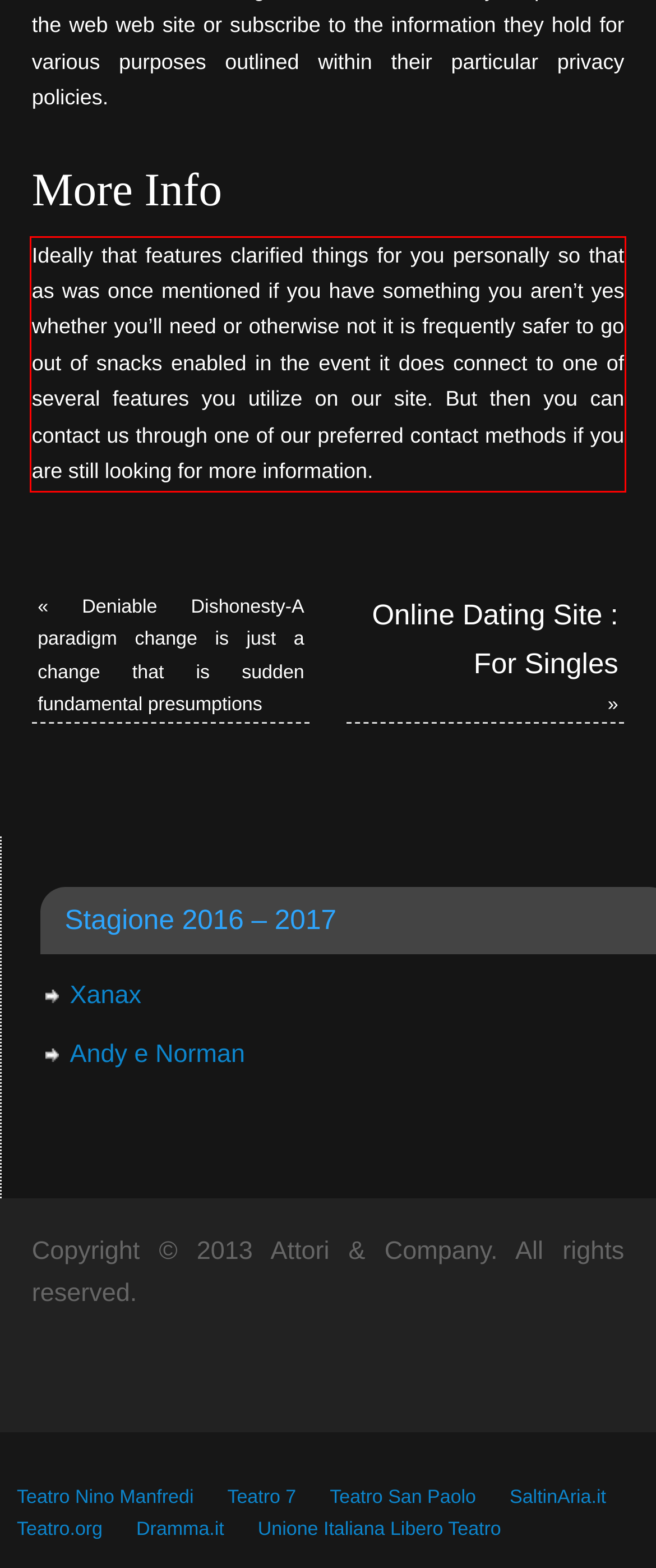From the given screenshot of a webpage, identify the red bounding box and extract the text content within it.

Ideally that features clarified things for you personally so that as was once mentioned if you have something you aren’t yes whether you’ll need or otherwise not it is frequently safer to go out of snacks enabled in the event it does connect to one of several features you utilize on our site. But then you can contact us through one of our preferred contact methods if you are still looking for more information.